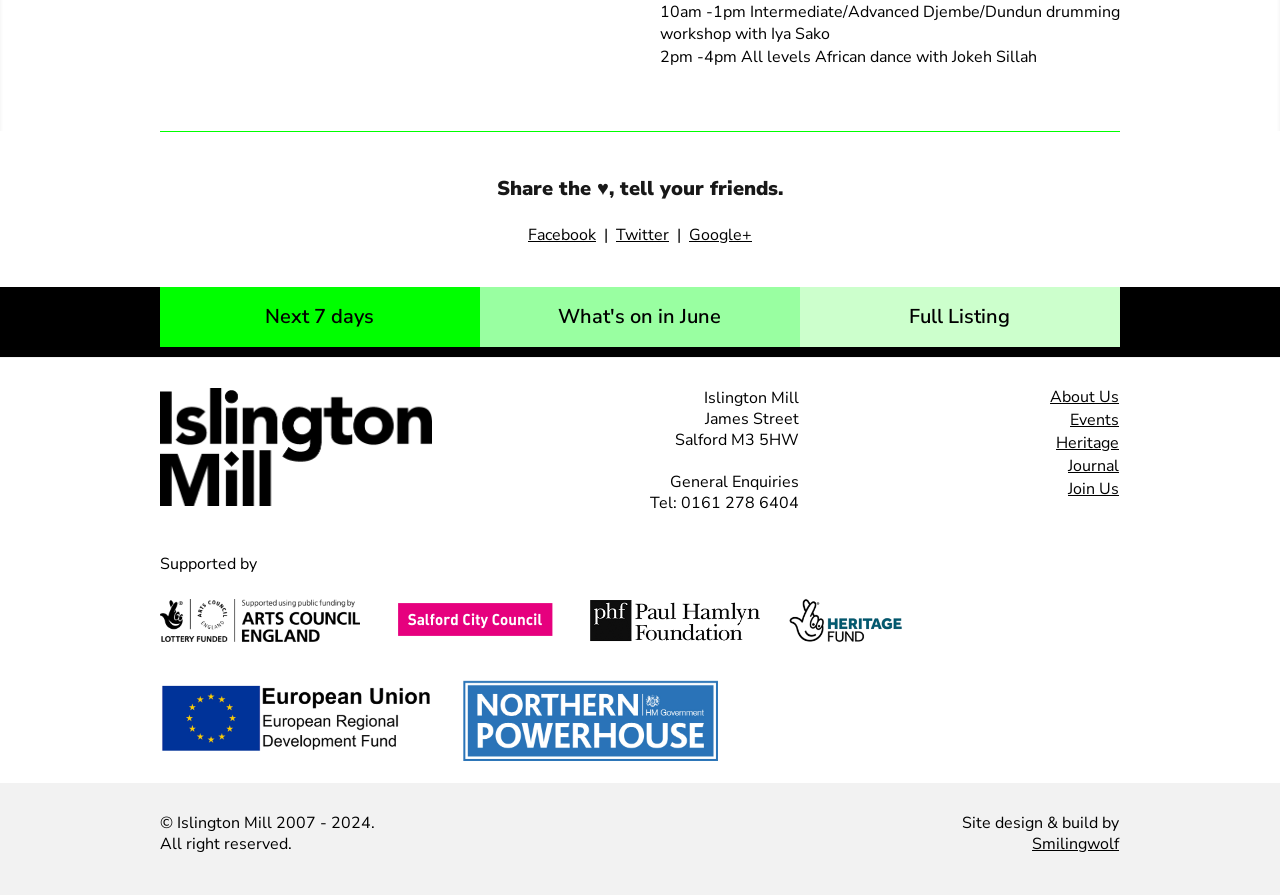Find the UI element described as: "aria-label="Instagram"" and predict its bounding box coordinates. Ensure the coordinates are four float numbers between 0 and 1, [left, top, right, bottom].

None